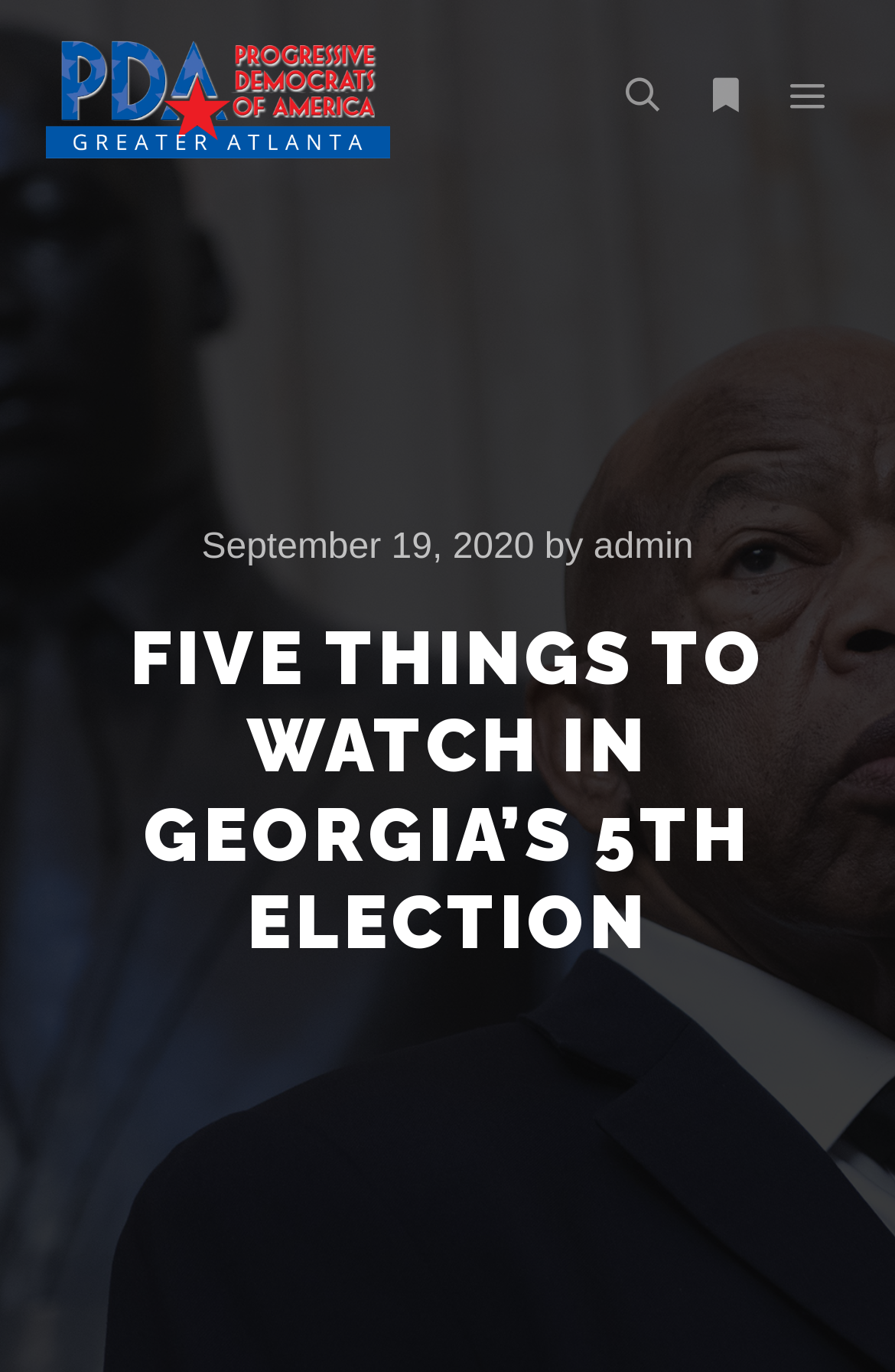Please find and report the primary heading text from the webpage.

FIVE THINGS TO WATCH IN GEORGIA’S 5TH ELECTION